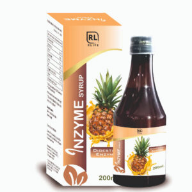Provide a comprehensive description of the image.

This image showcases a bottle of "Inzyme Syrup," a digestive health syrup designed to support wellness and aid digestion. The syrup is particularly appealing for its fruity flavor, prominently featuring a vibrant pineapple illustration on the label, which reflects its natural ingredients. The bottle, measuring 200ml, is presented alongside its attractive packaging that emphasizes the product's Ayurvedic roots. This herbal syrup is part of a broader product range aimed at promoting health and well-being, illustrating the manufacturer's commitment to creating effective herbal solutions.